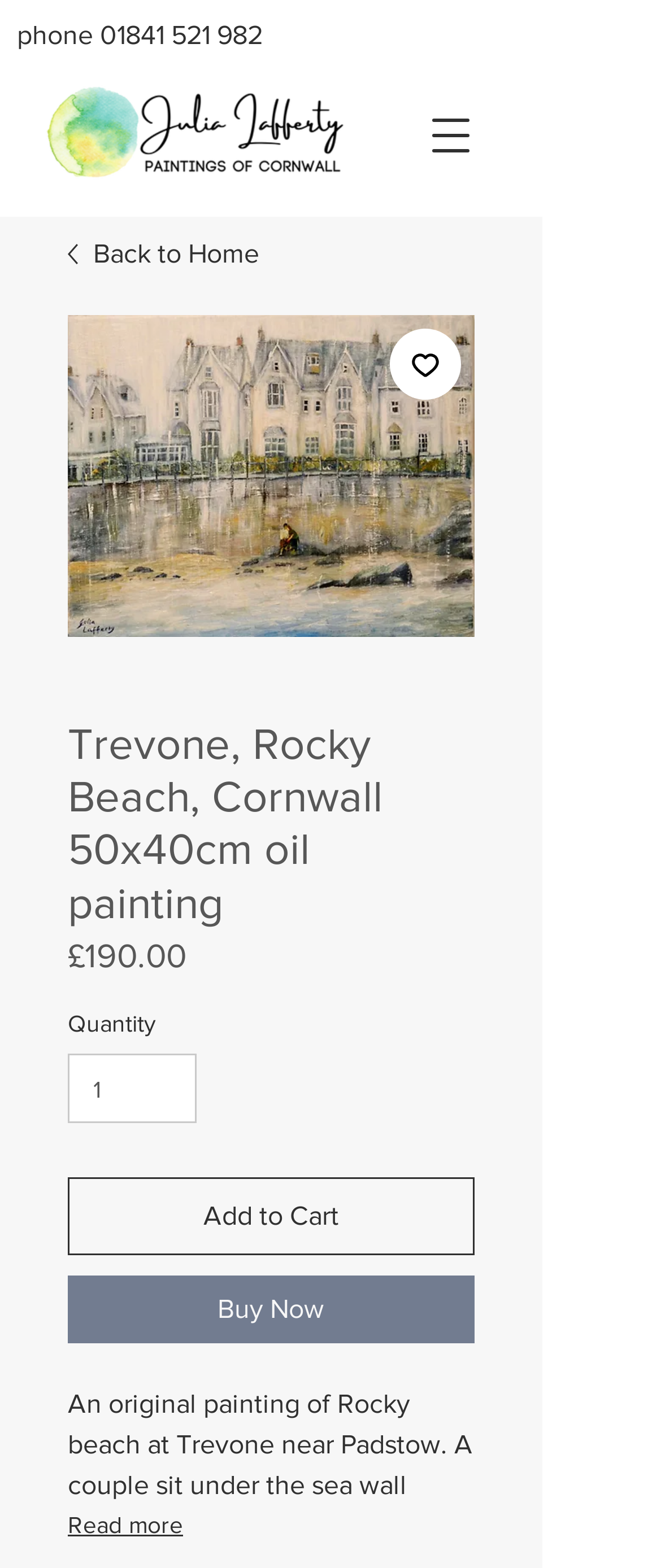Identify the bounding box of the UI element described as follows: "Read more". Provide the coordinates as four float numbers in the range of 0 to 1 [left, top, right, bottom].

[0.103, 0.96, 0.718, 0.984]